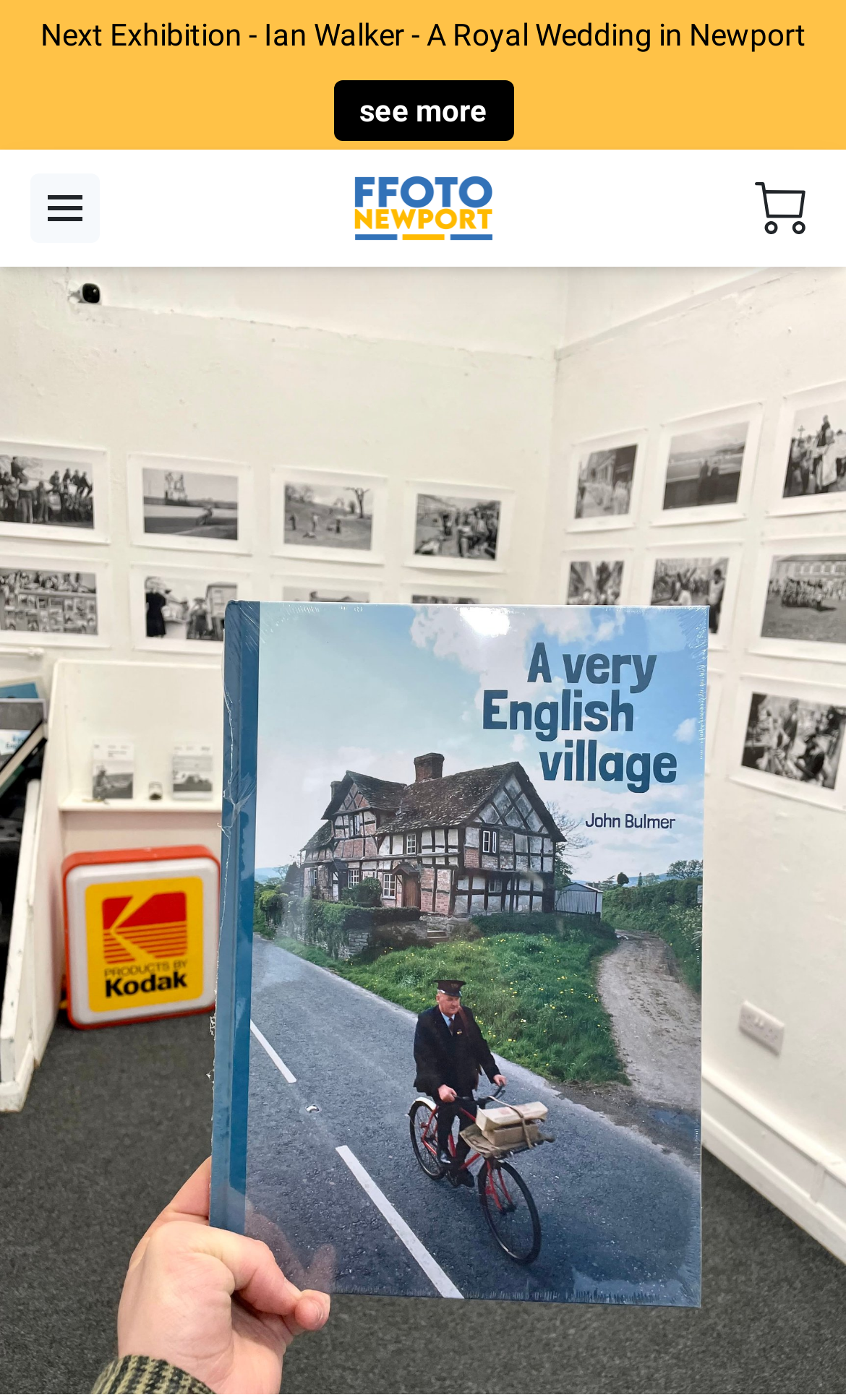Can you find and provide the main heading text of this webpage?

A Very English Village - John Bulmer